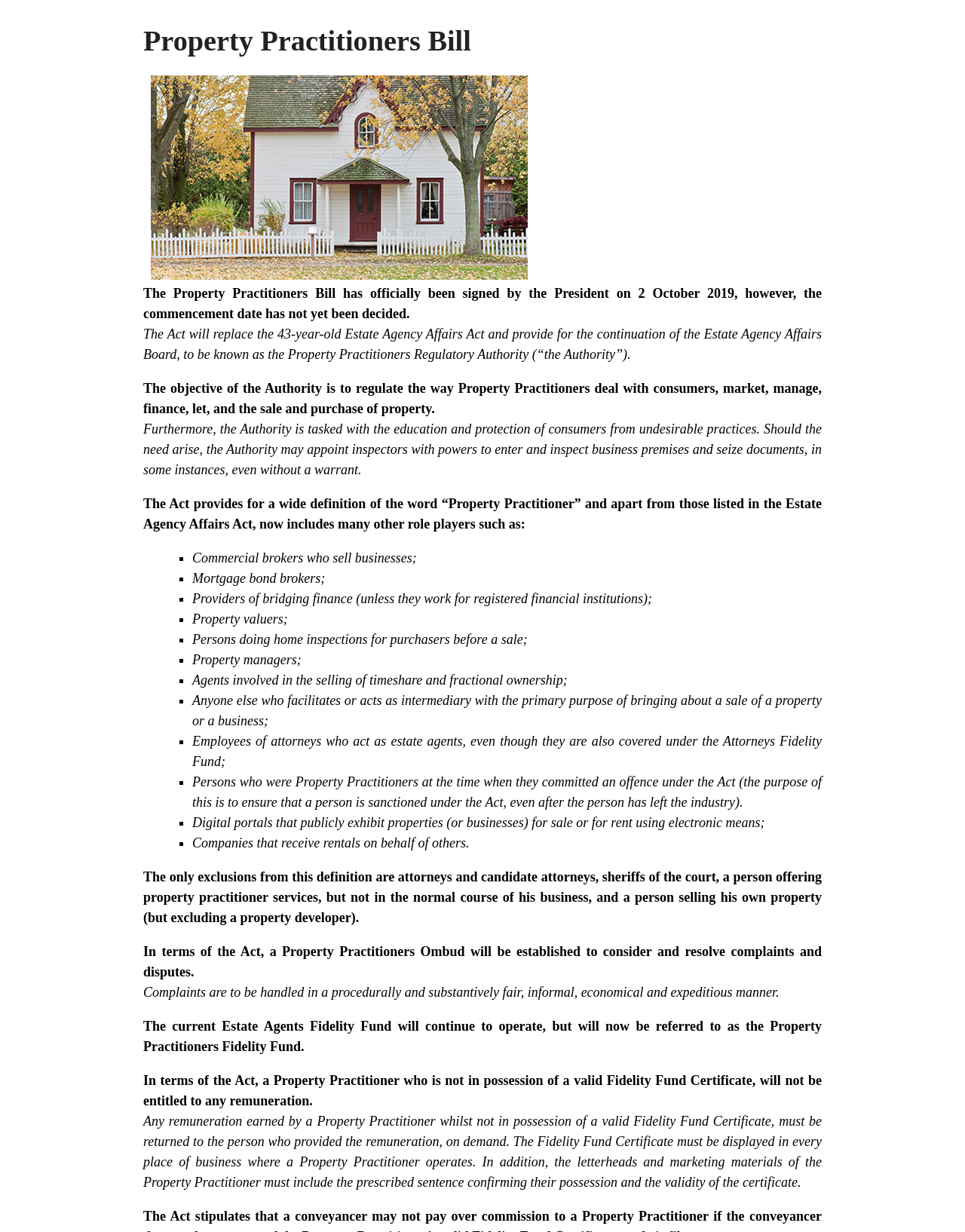What is the purpose of the Property Practitioners Ombud?
Can you offer a detailed and complete answer to this question?

The webpage mentions that the Property Practitioners Ombud will be established to consider and resolve complaints and disputes in a procedurally and substantively fair, informal, economical, and expeditious manner.